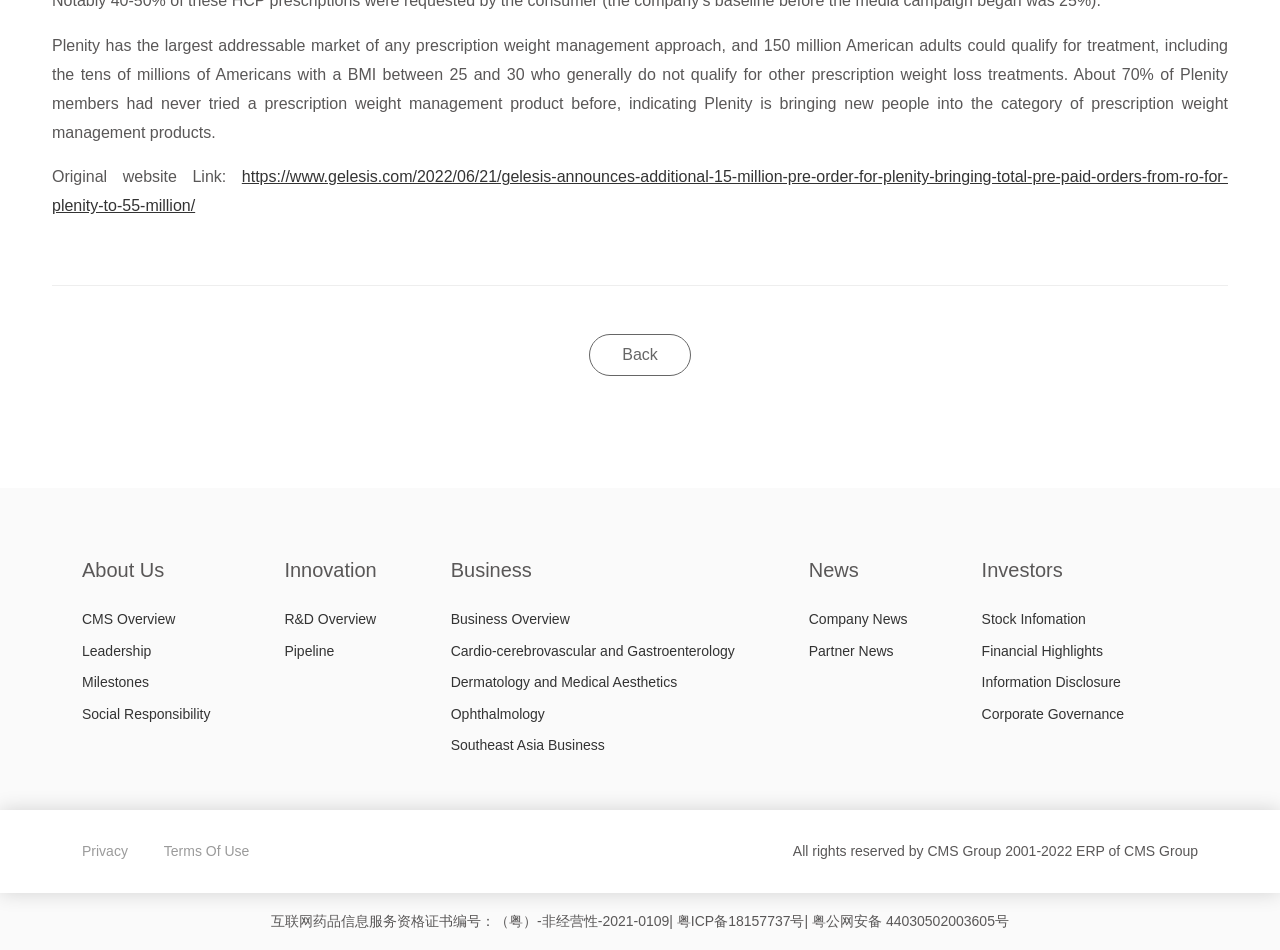Using the provided description: "Dermatology and Medical Aesthetics", find the bounding box coordinates of the corresponding UI element. The output should be four float numbers between 0 and 1, in the format [left, top, right, bottom].

[0.352, 0.702, 0.607, 0.735]